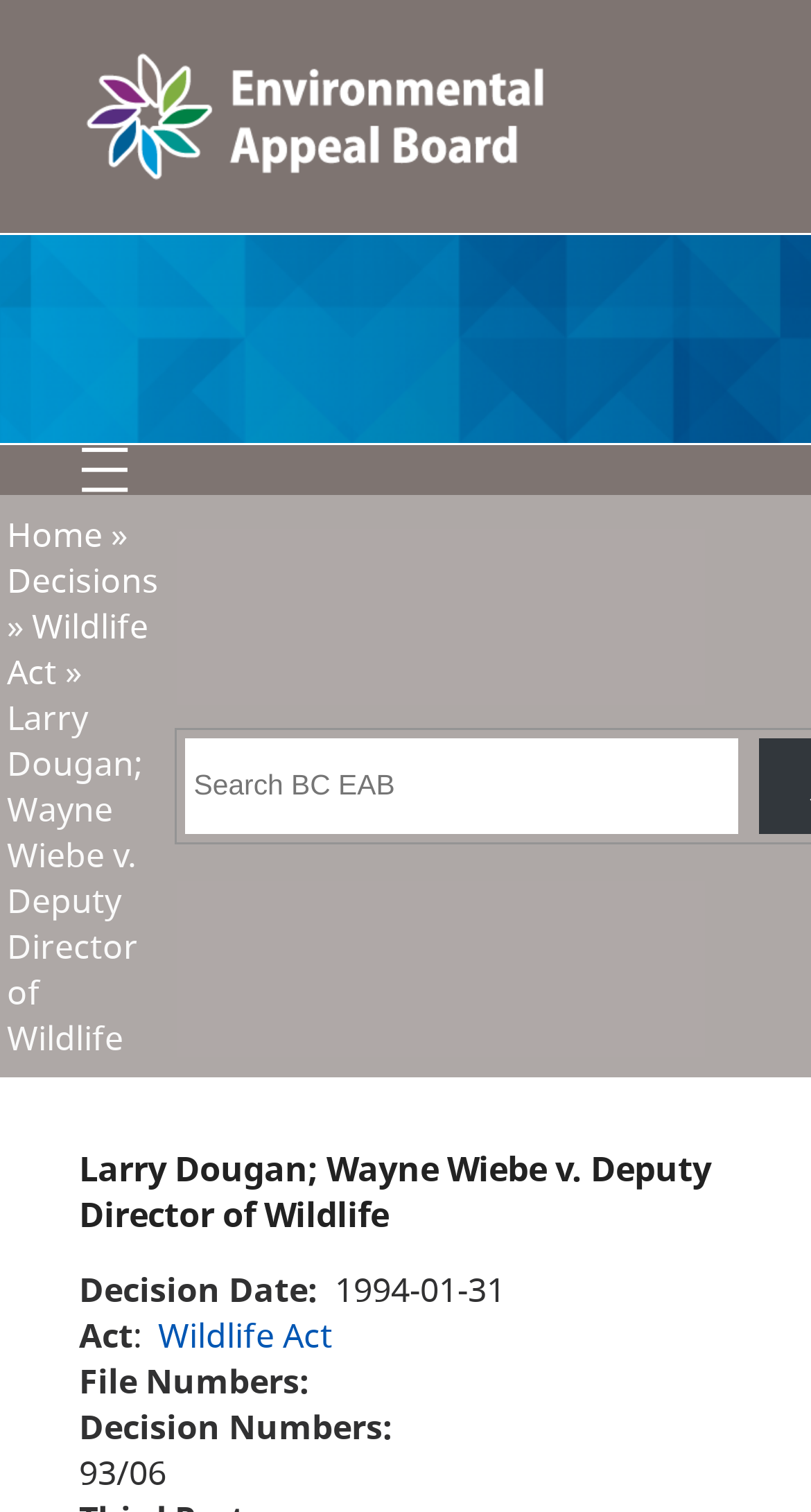What is the decision date of the case?
Give a single word or phrase as your answer by examining the image.

1994-01-31